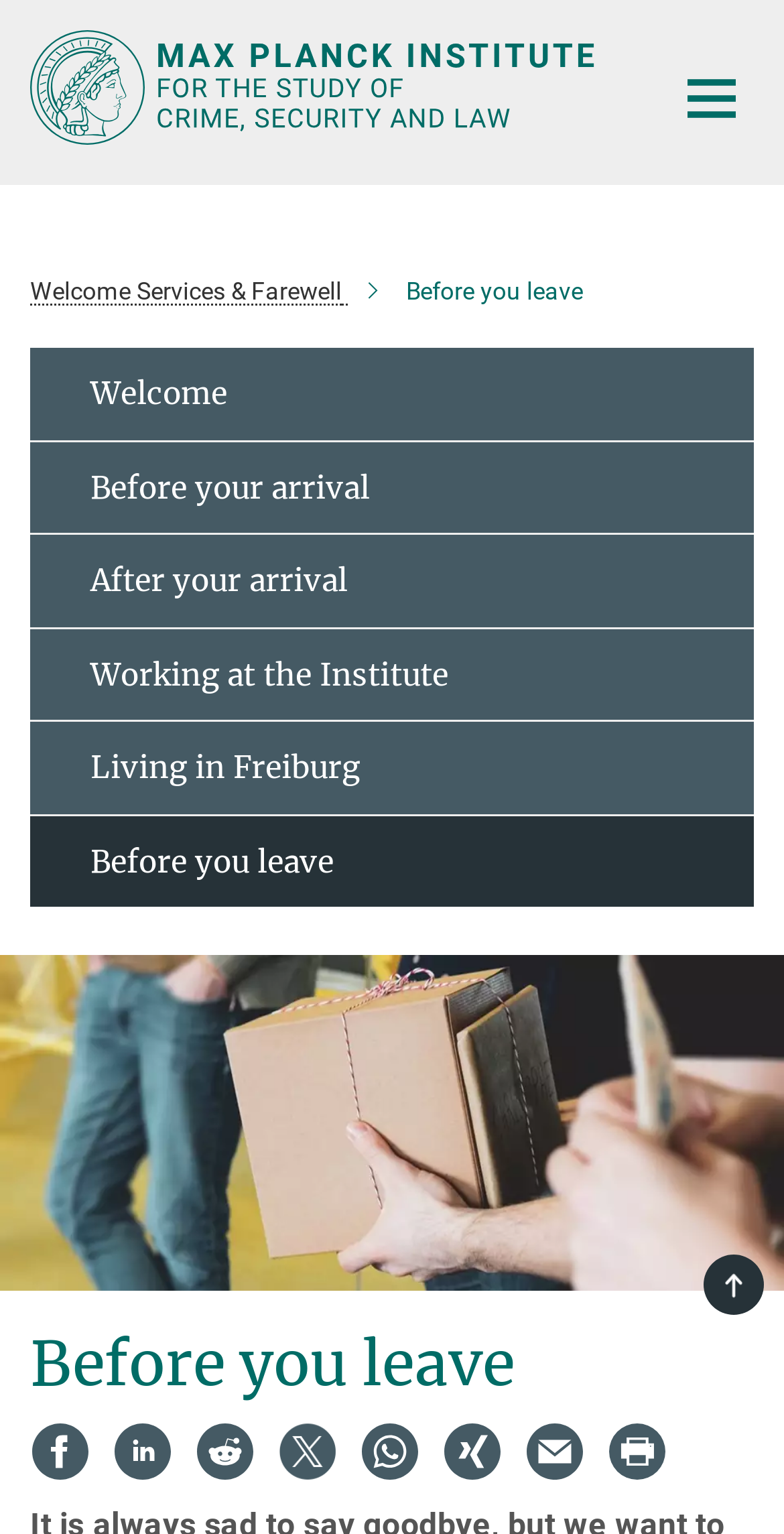What is the last link in the breadcrumb navigation?
Using the image, answer in one word or phrase.

Before you leave